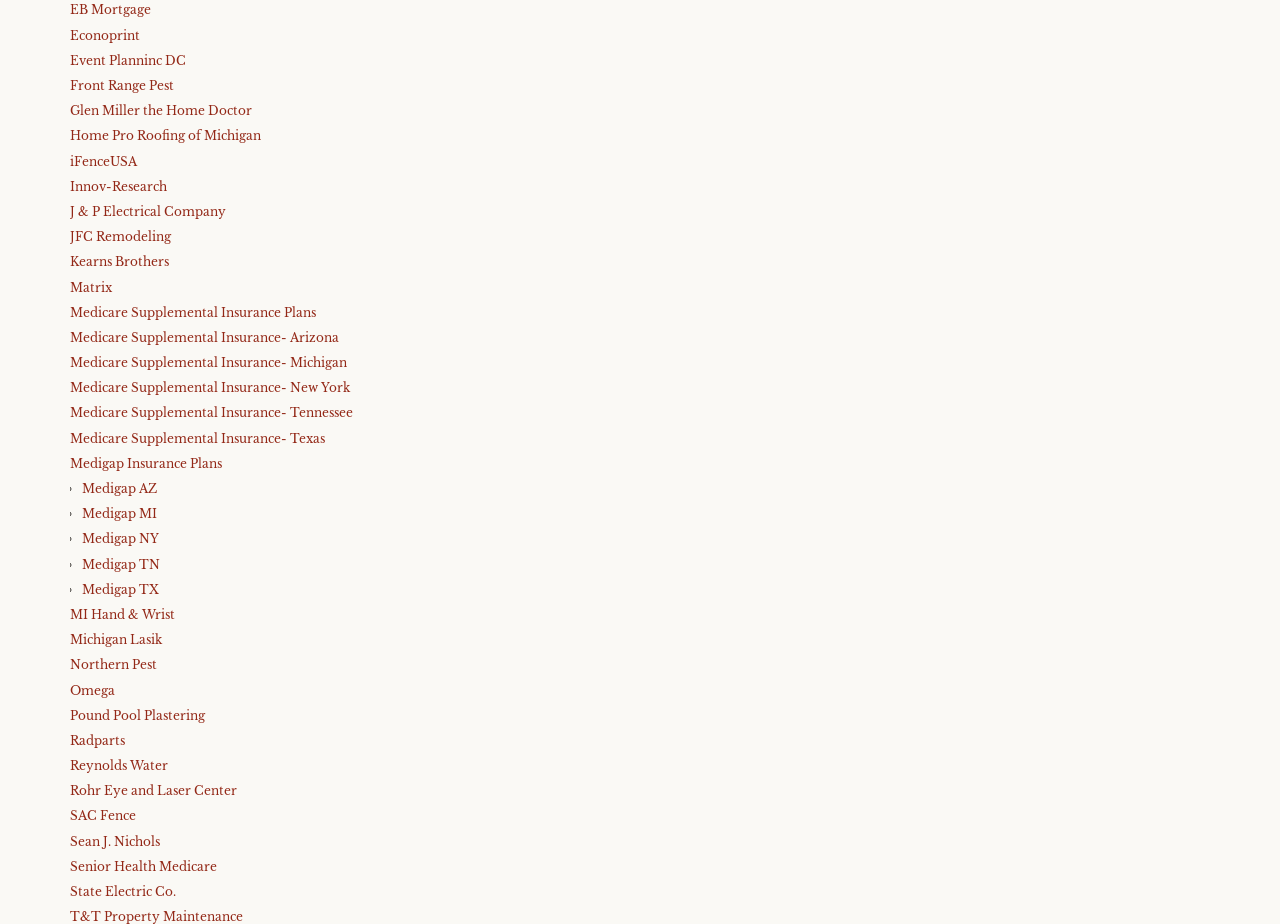How many links are on the webpage?
Please look at the screenshot and answer using one word or phrase.

30